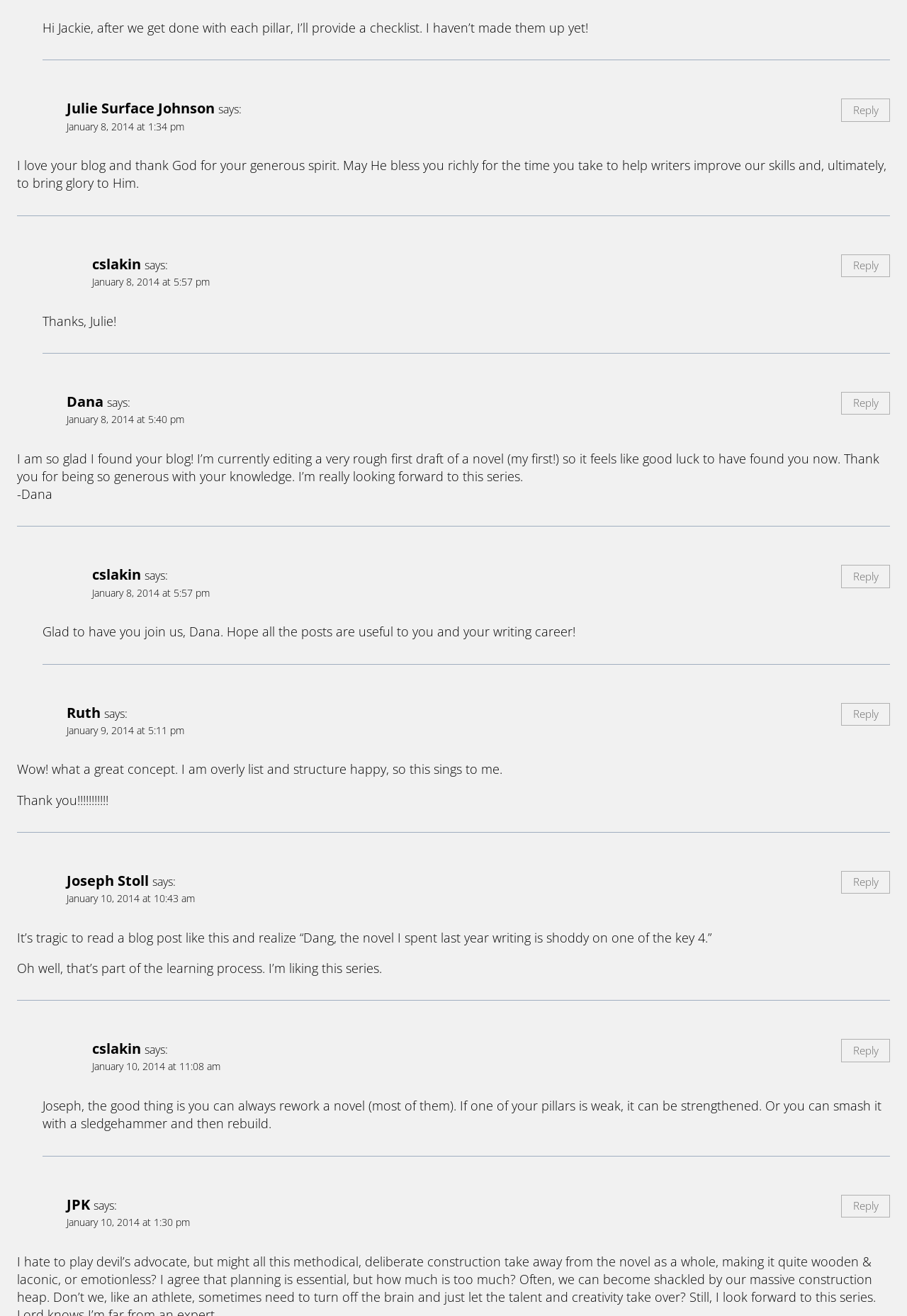Please answer the following query using a single word or phrase: 
What is the date of the last comment?

January 10, 2014